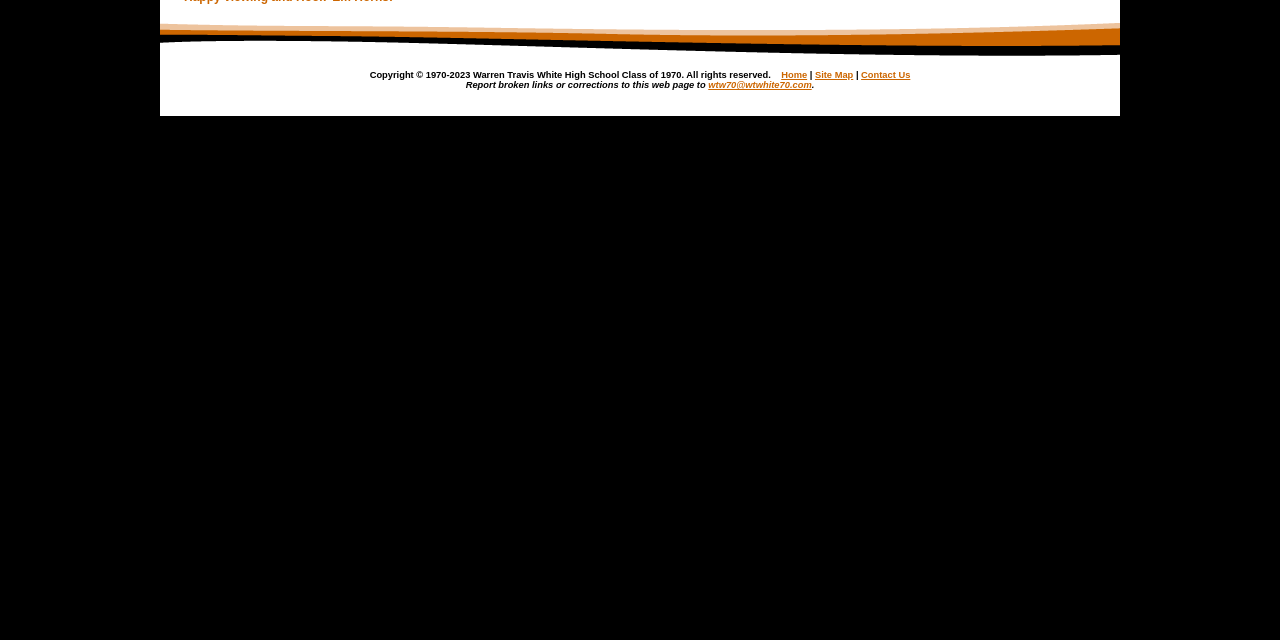Extract the bounding box coordinates of the UI element described by: "Contact Us". The coordinates should include four float numbers ranging from 0 to 1, e.g., [left, top, right, bottom].

[0.673, 0.11, 0.711, 0.126]